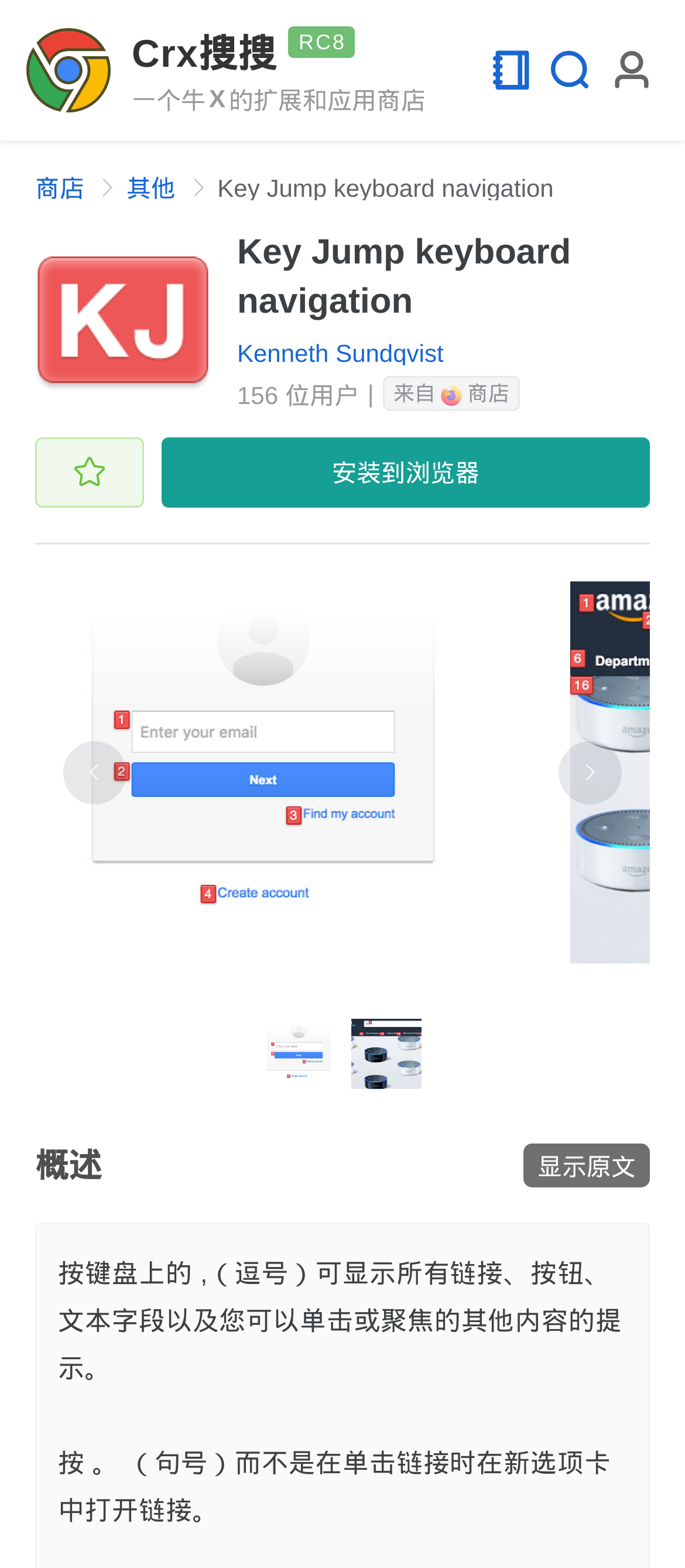Kindly provide the bounding box coordinates of the section you need to click on to fulfill the given instruction: "Install the extension to the browser".

[0.236, 0.279, 0.949, 0.324]